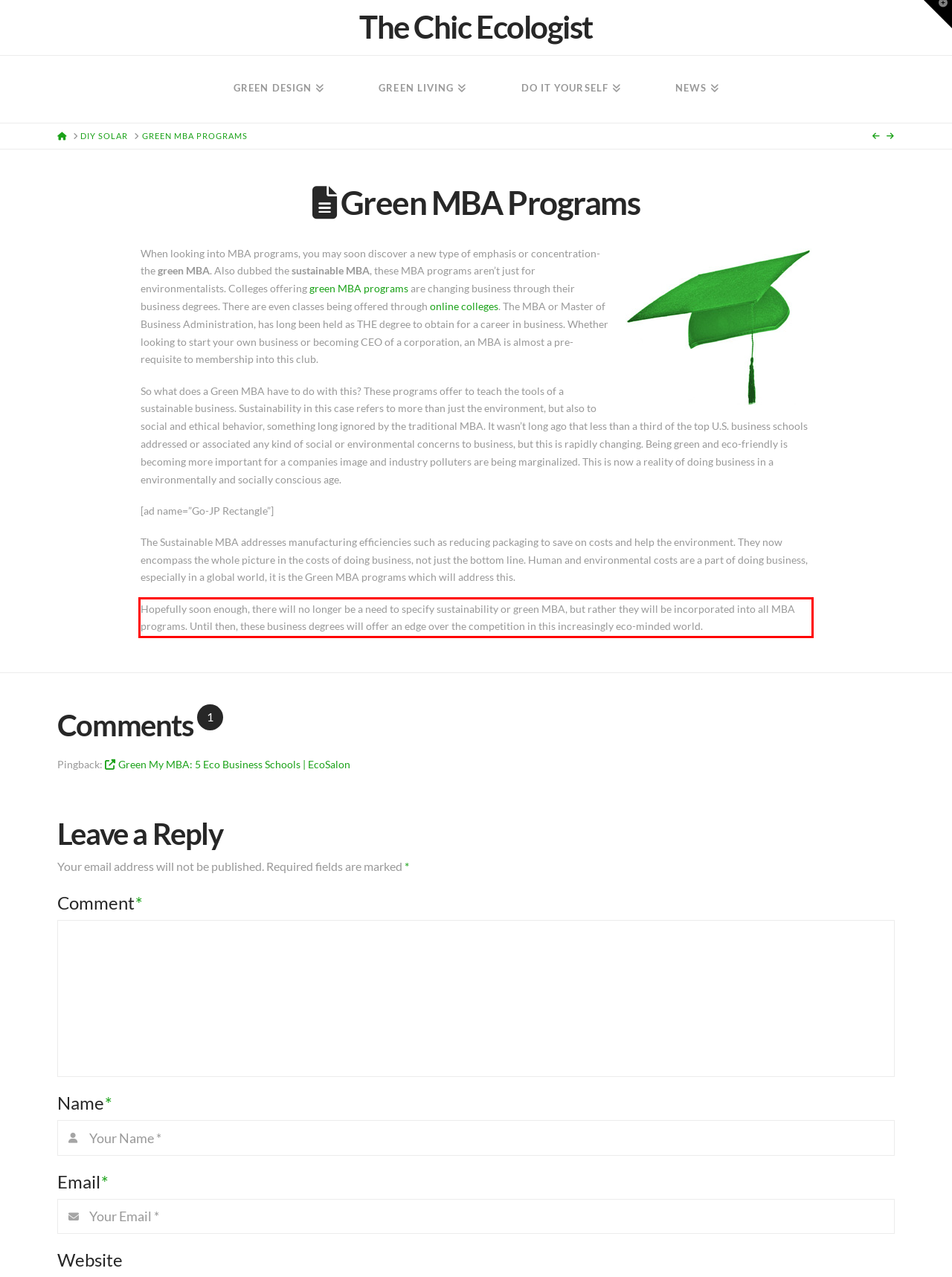Please look at the screenshot provided and find the red bounding box. Extract the text content contained within this bounding box.

Hopefully soon enough, there will no longer be a need to specify sustainability or green MBA, but rather they will be incorporated into all MBA programs. Until then, these business degrees will offer an edge over the competition in this increasingly eco-minded world.